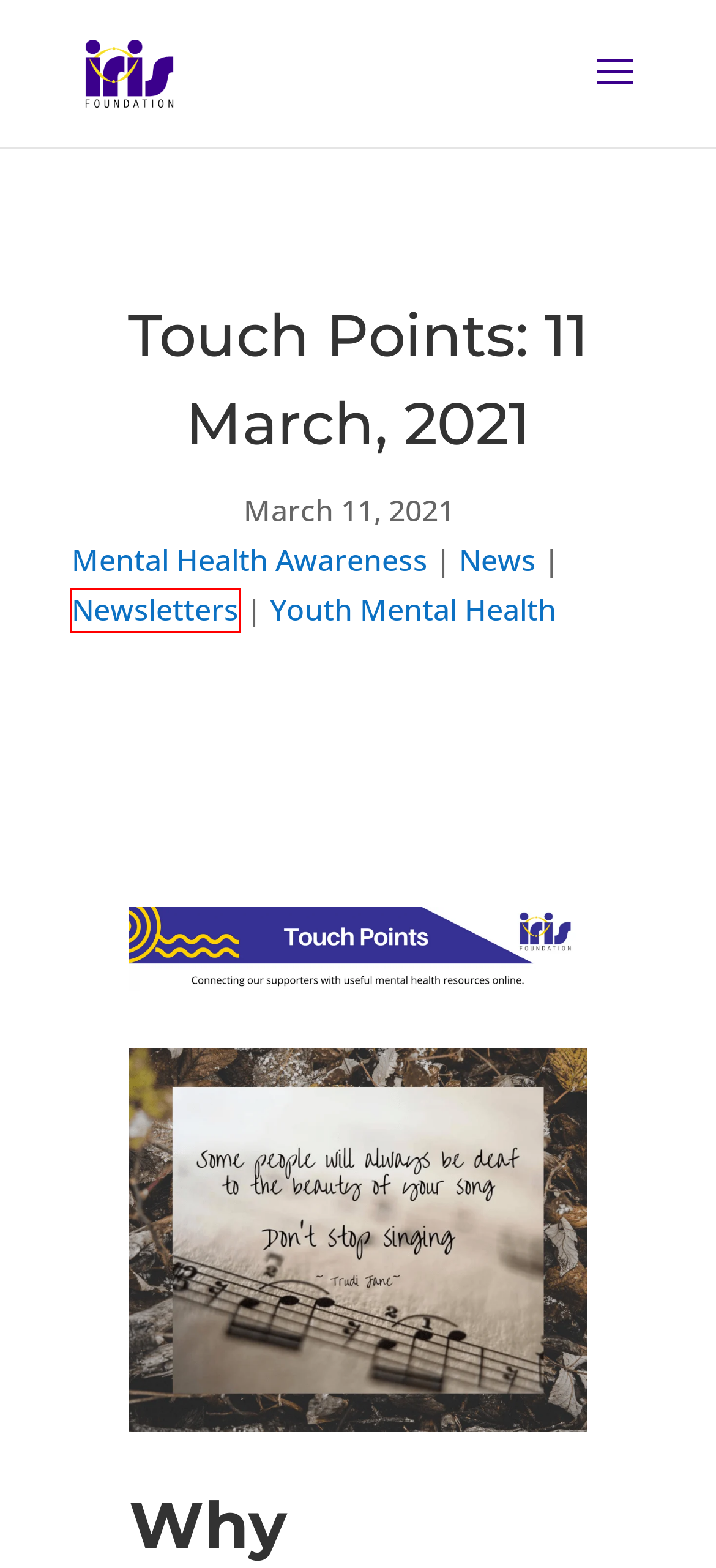You have a screenshot showing a webpage with a red bounding box around a UI element. Choose the webpage description that best matches the new page after clicking the highlighted element. Here are the options:
A. Resilient Youth Australia Parent Resources - Iris Foundation
B. Embrace Multicultural Mental Health - Iris Foundation
C. WebAdjusted - Websites & Digital Solutions on the Central Coast, Hunter & Sydney - WebAdjusted
D. Subscribe - Iris Foundation
E. Youth Mental Health Archives - Iris Foundation
F. Newsletters Archives - Iris Foundation
G. Mental Health Awareness Archives - Iris Foundation
H. Iris Foundation - Making a Difference - Iris Foundation

F